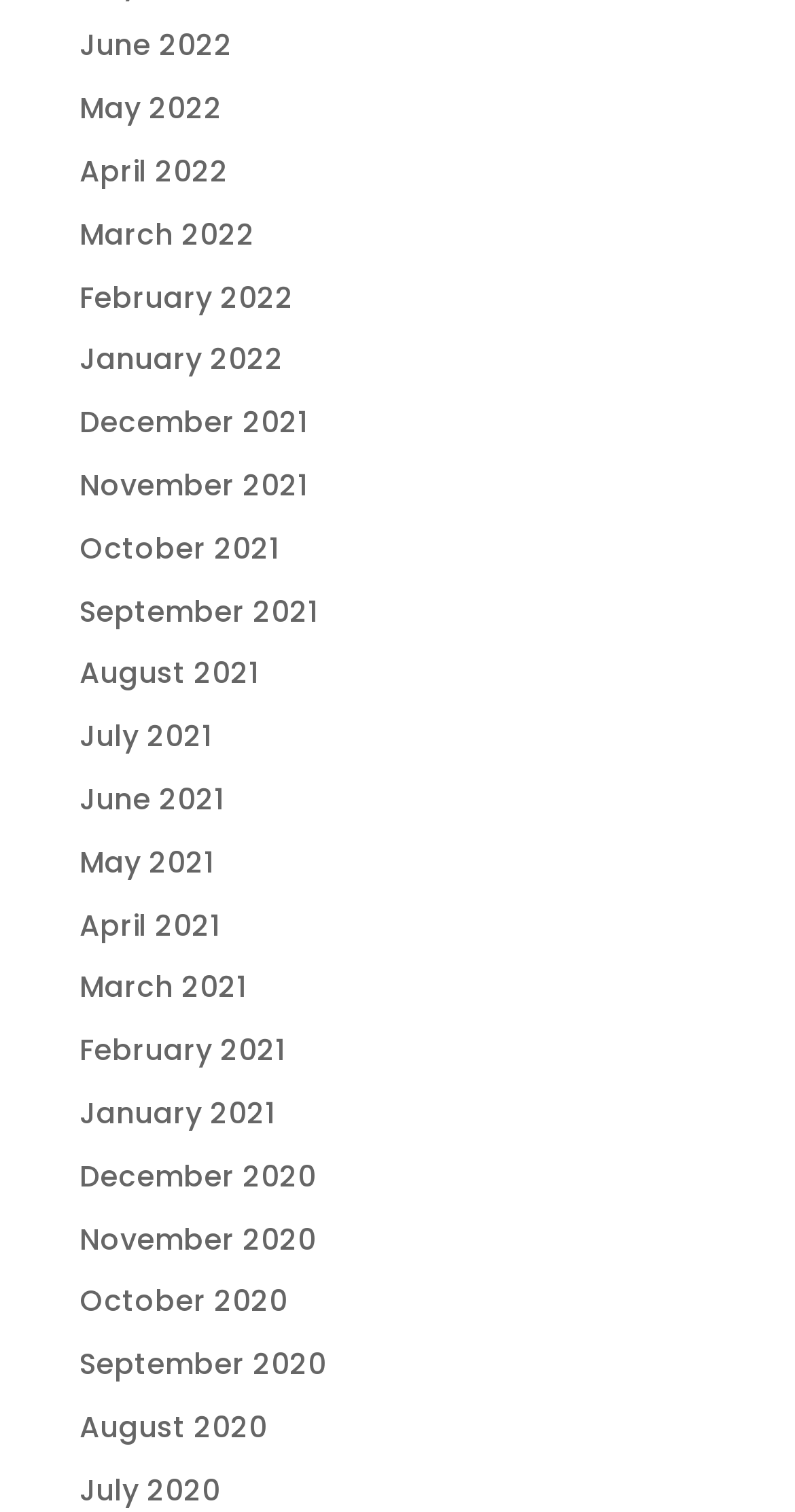Respond with a single word or phrase:
What is the latest month listed?

July 2020